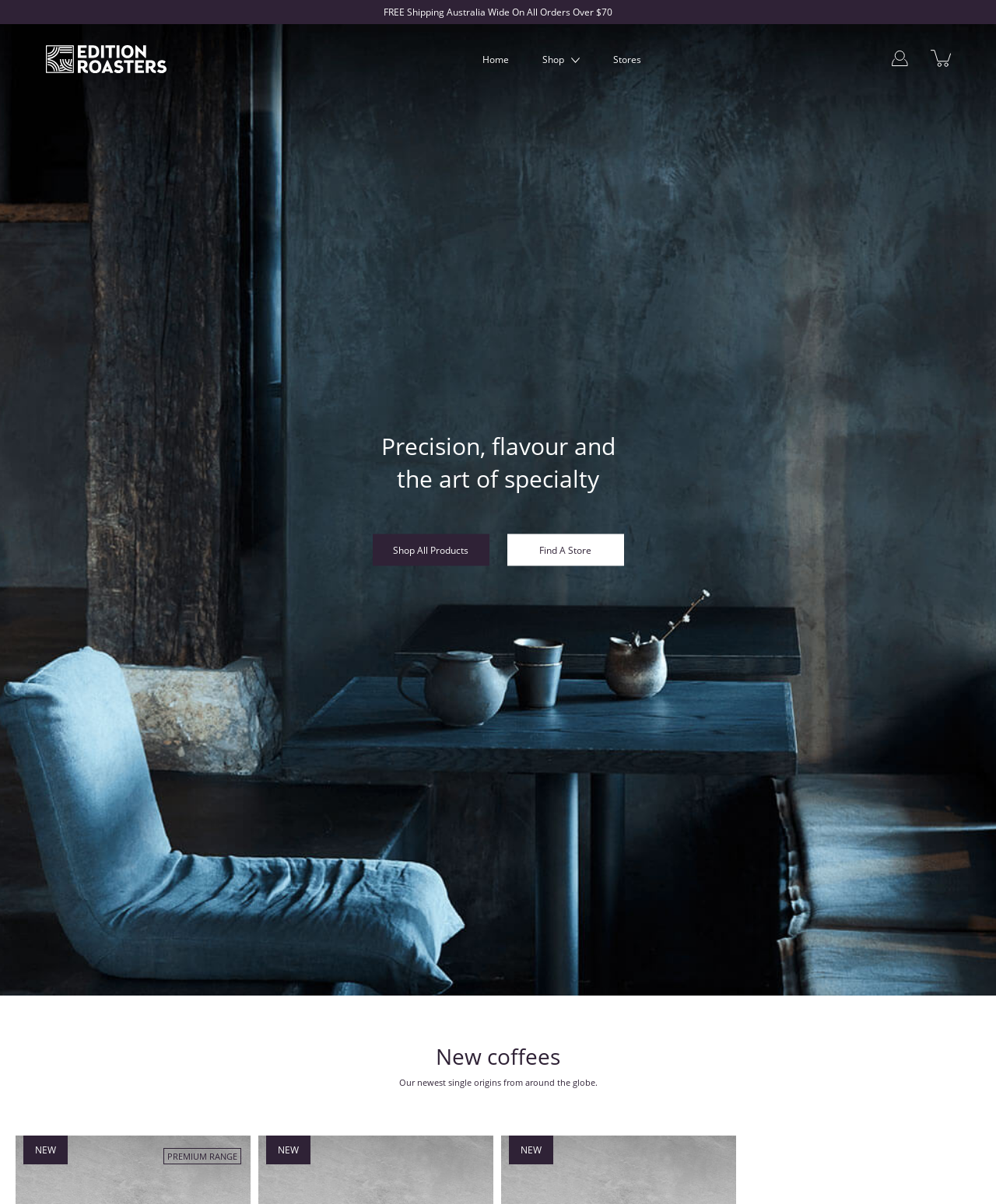How many main navigation links are there?
Answer the question with a single word or phrase derived from the image.

4